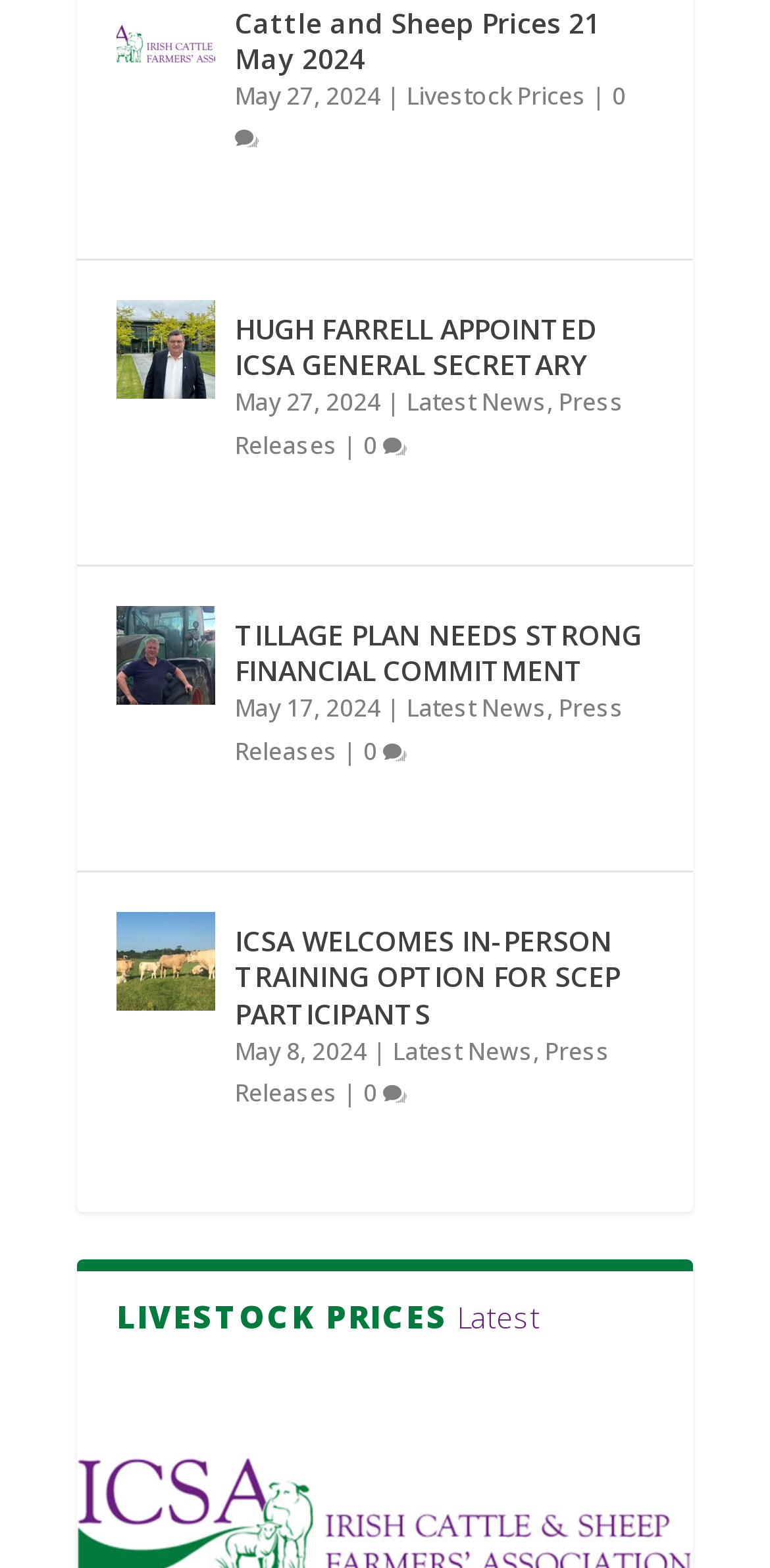What is the date of the latest news? Based on the screenshot, please respond with a single word or phrase.

May 27, 2024